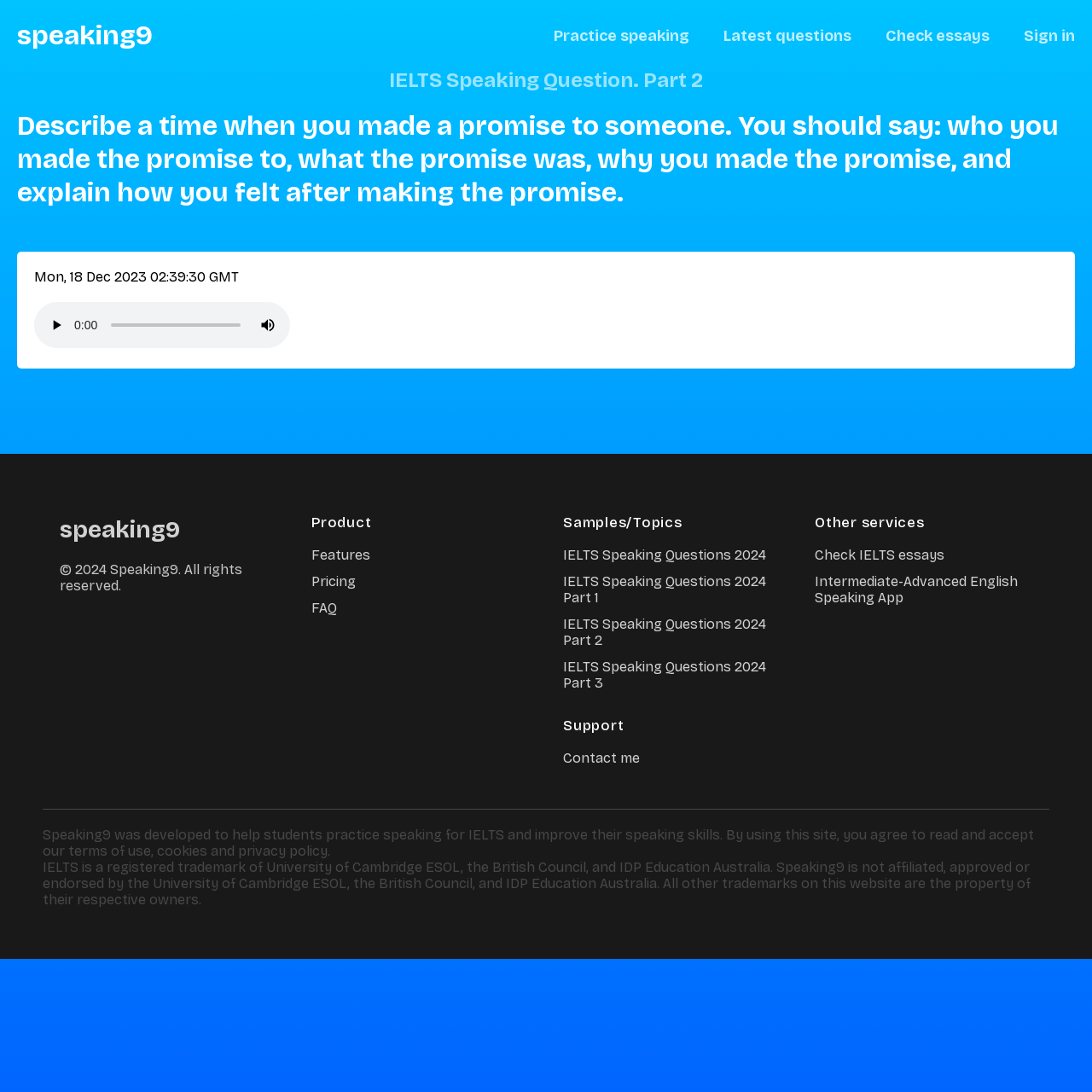Please provide the bounding box coordinates for the UI element as described: "Practice speaking". The coordinates must be four floats between 0 and 1, represented as [left, top, right, bottom].

[0.491, 0.016, 0.647, 0.049]